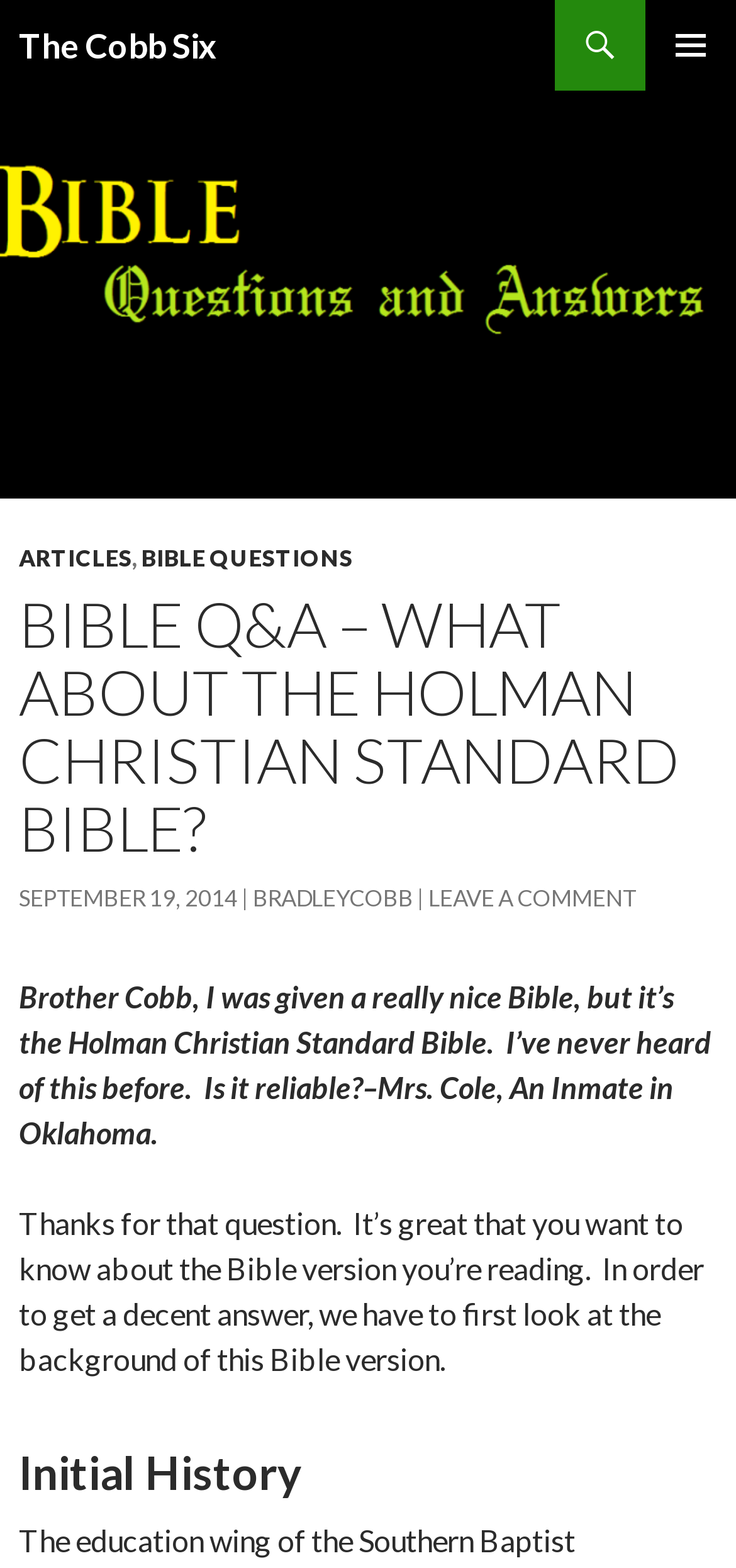Describe the entire webpage, focusing on both content and design.

The webpage is about Bible Q&A, specifically discussing the Holman Christian Standard Bible. At the top left, there is a heading "The Cobb Six" which is also a link. To the right of it, there is a button labeled "PRIMARY MENU". Below these elements, there is a link "SKIP TO CONTENT".

The main content area is divided into sections. The first section has a header with links to "ARTICLES", "BIBLE QUESTIONS", and a heading "BIBLE Q&A – WHAT ABOUT THE HOLMAN CHRISTIAN STANDARD BIBLE?" in a larger font. Below this heading, there are links to the date "SEPTEMBER 19, 2014", the author "BRADLEYCOBB", and an option to "LEAVE A COMMENT".

The main article starts with a question from a reader, Mrs. Cole, an inmate in Oklahoma, who asks about the reliability of the Holman Christian Standard Bible. The article then responds to this question, explaining the background of this Bible version. The article is divided into sections, with headings such as "Initial History".